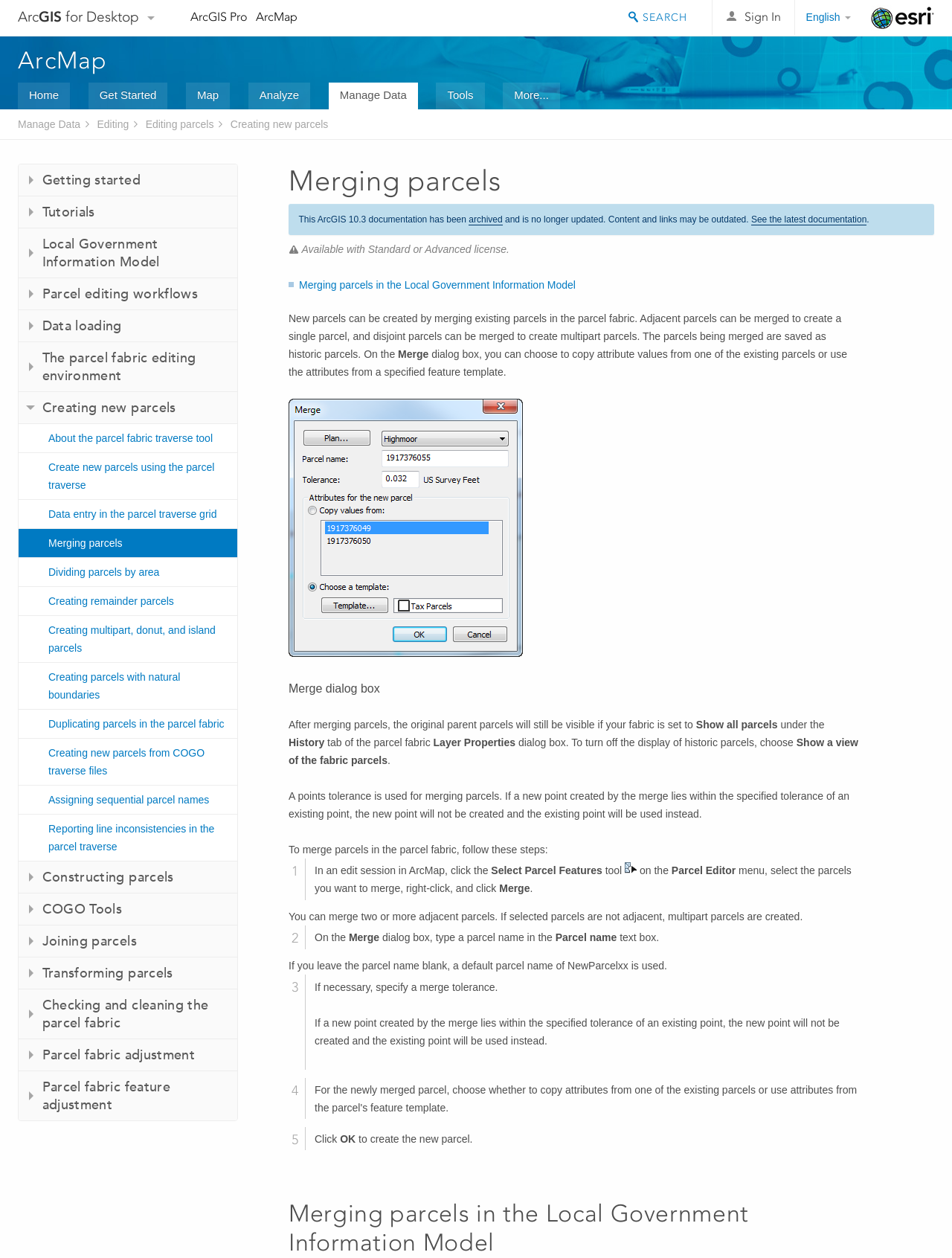Write an elaborate caption that captures the essence of the webpage.

The webpage is about merging parcels in the parcel fabric, specifically in the context of ArcGIS for Desktop. At the top, there are several links to other ArcGIS products, including ArcGIS Pro and ArcMap, as well as a link to Esri and a search box. Below this, there is a heading that reads "ArcMap" and a series of links to various topics, including "Home", "Get Started", "Map", "Analyze", "Manage Data", and "Tools".

On the left side of the page, there is a navigation menu with several headings, including "Getting started", "Tutorials", "Local Government Information Model", "Parcel editing workflows", and others. Each of these headings has a series of links to related topics.

The main content of the page is divided into several sections. The first section has a heading that reads "Merging parcels" and provides an overview of the process of merging parcels in the parcel fabric. Below this, there is a section that explains how to merge parcels, including the option to copy attribute values from one of the existing parcels or use the attributes from a specified feature template. This section includes an image of the "Merge" dialog box.

The page also includes a section that explains what happens to the original parent parcels after merging, and how to view them in the fabric. There are also several links to related topics, including "Merging parcels in the Local Government Information Model" and "Creating new parcels from COGO traverse files".

At the bottom of the page, there is a notice that the documentation has been archived and is no longer updated, with a link to the latest documentation.